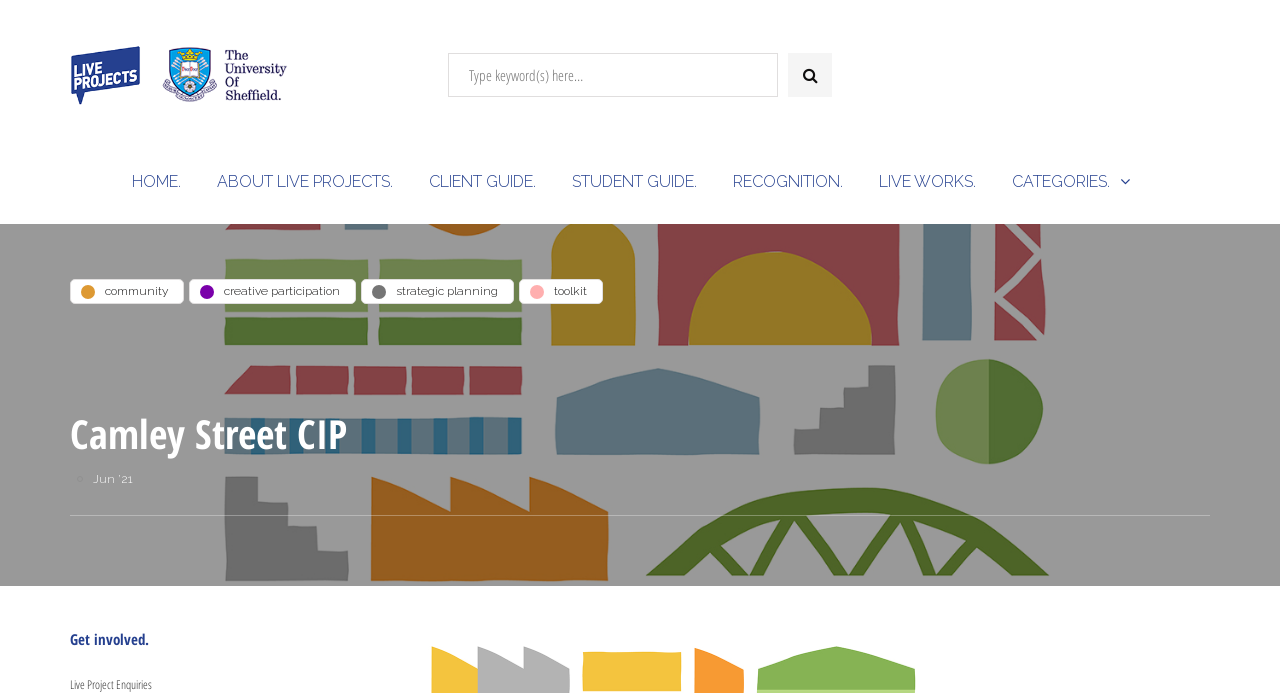Identify the bounding box coordinates of the clickable region necessary to fulfill the following instruction: "View community". The bounding box coordinates should be four float numbers between 0 and 1, i.e., [left, top, right, bottom].

[0.055, 0.403, 0.144, 0.439]